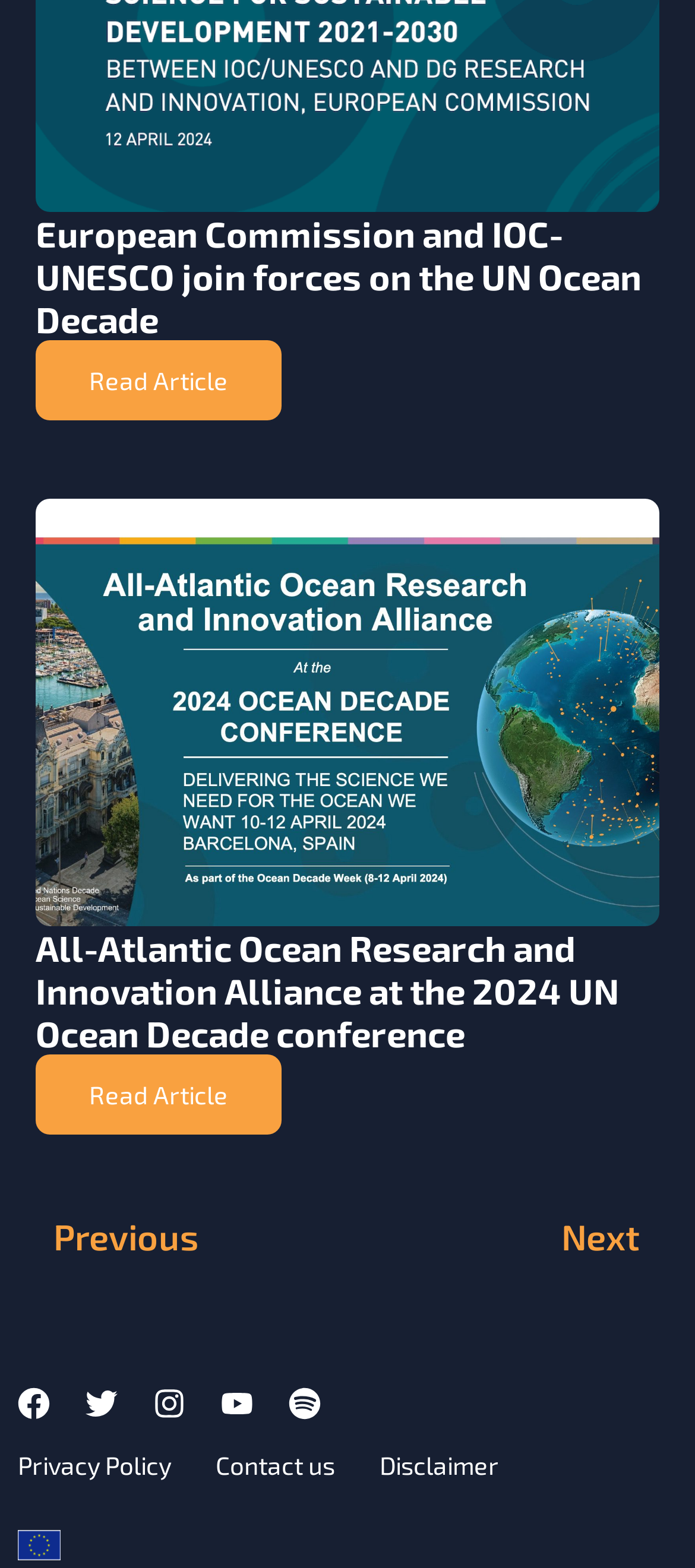How many links are present in the footer section?
Please provide a single word or phrase answer based on the image.

3